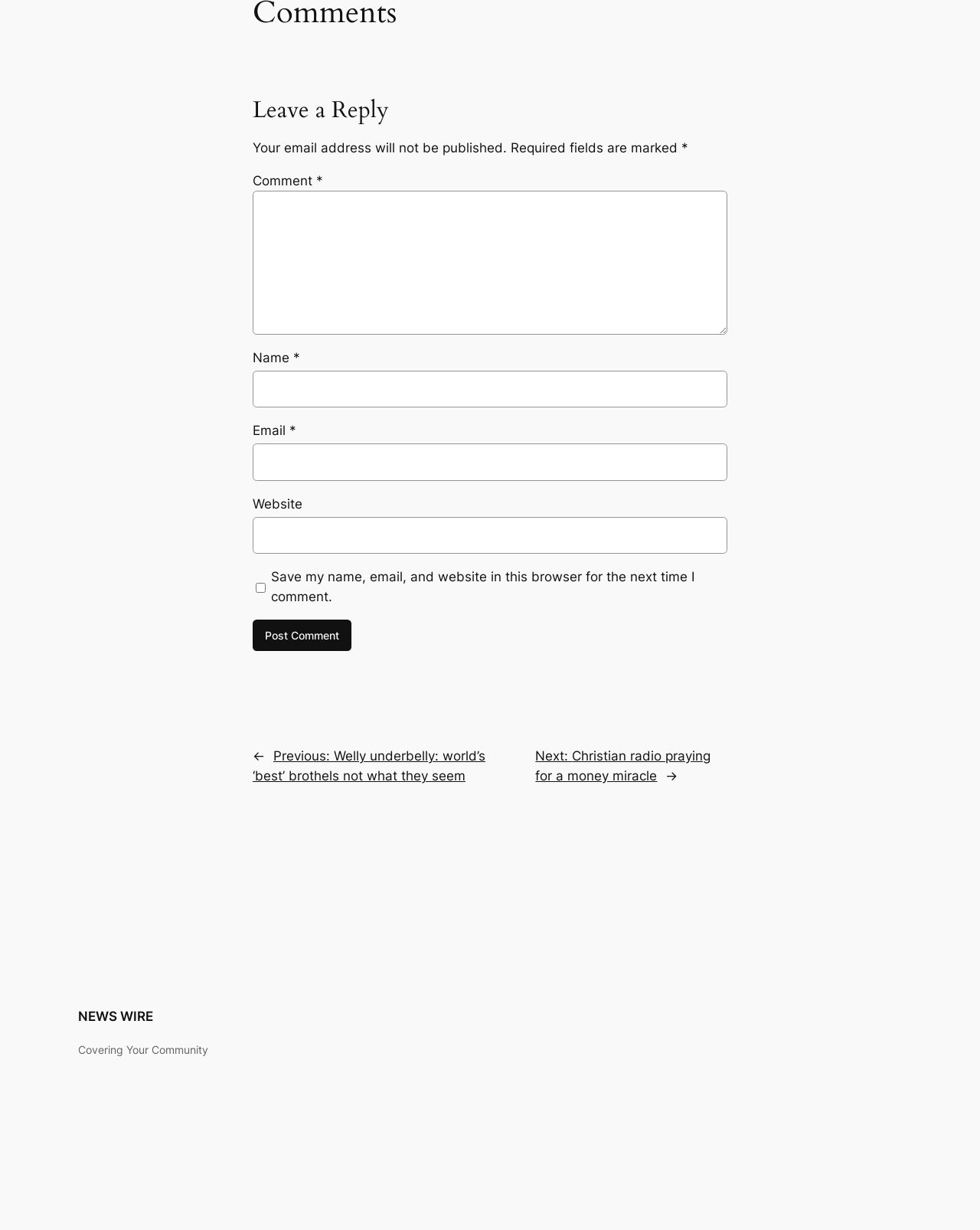Pinpoint the bounding box coordinates of the element that must be clicked to accomplish the following instruction: "Go to previous post". The coordinates should be in the format of four float numbers between 0 and 1, i.e., [left, top, right, bottom].

[0.258, 0.609, 0.495, 0.637]